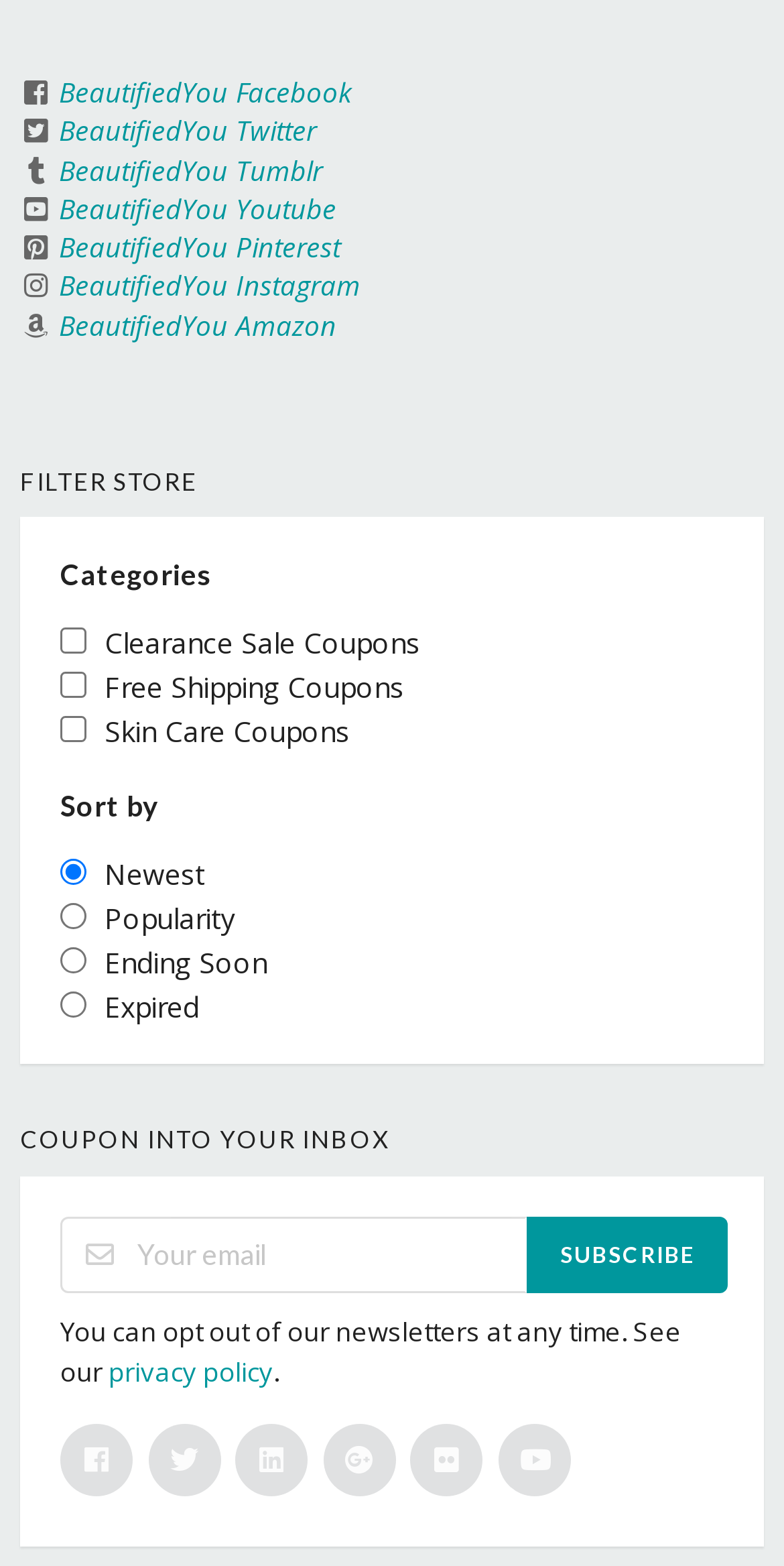Provide a brief response to the question below using one word or phrase:
How many social media links are available?

7